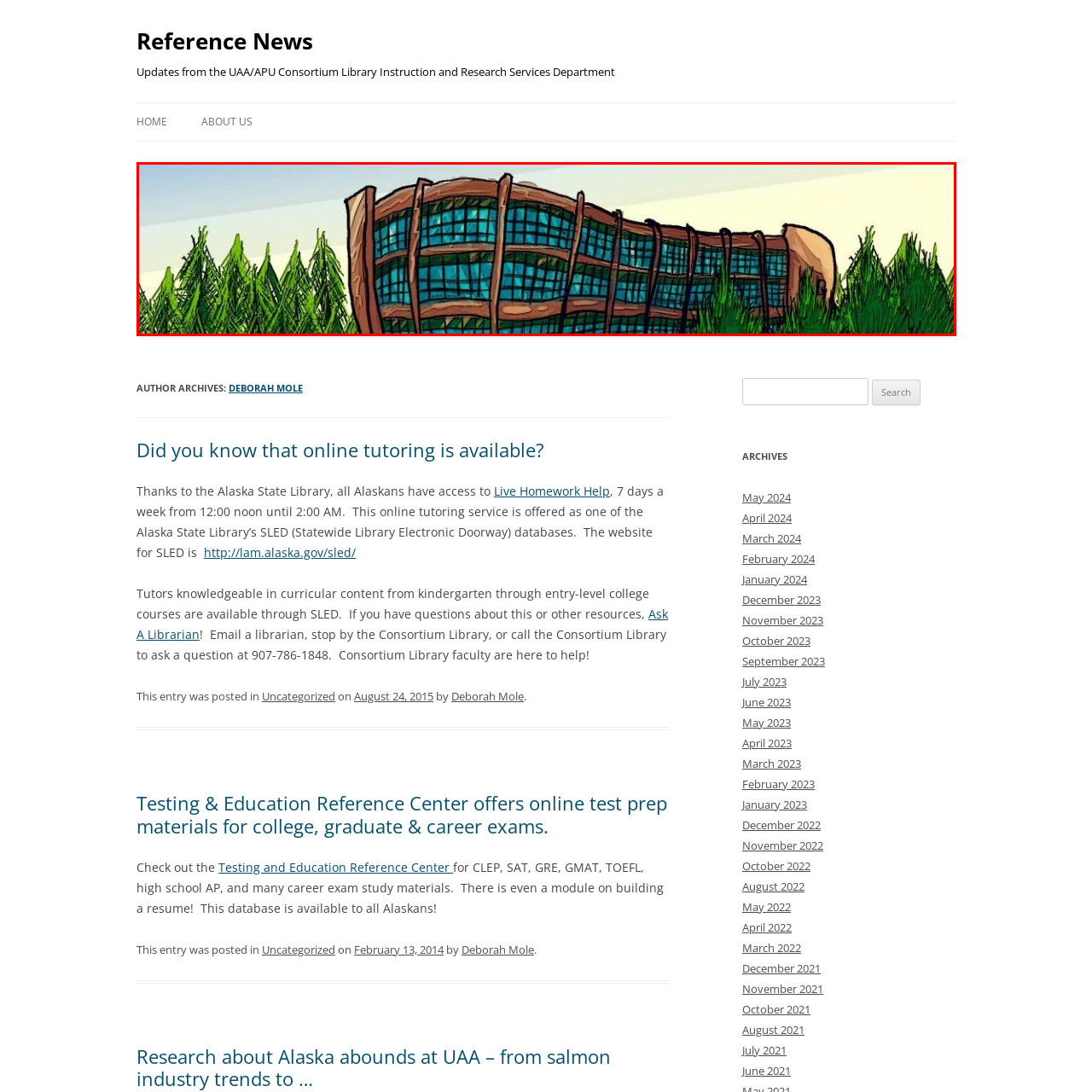Offer a detailed caption for the image that is surrounded by the red border.

The image features a stylized depiction of a modern building, characterized by its unique wavy structure and extensive use of glass. Set against a backdrop of lush, green trees, the building's design combines natural elements with contemporary architecture. The rich colors of the building contrast beautifully with the vibrant greens of the surrounding foliage, highlighting the integration of nature and innovation. This visual representation is part of the "Reference News" section, which emphasizes the connection between educational resources and environmental awareness. The overall aesthetic suggests a tranquil setting, perfect for a library or research center dedicated to learning and sustainability.